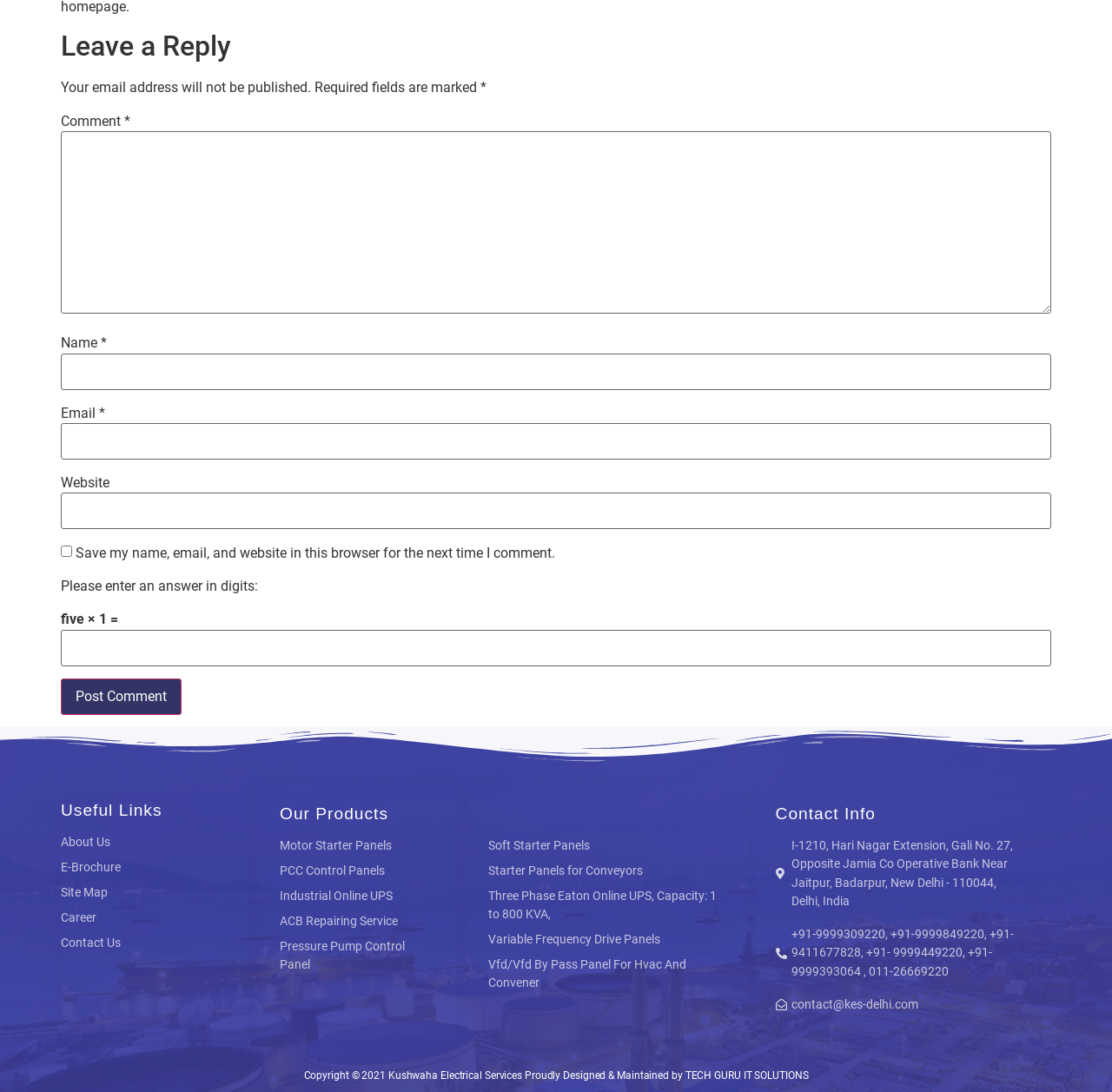Identify the bounding box coordinates for the region to click in order to carry out this instruction: "Check the details of 'National Military Appreciation Month, how UCC gives back to those that served'". Provide the coordinates using four float numbers between 0 and 1, formatted as [left, top, right, bottom].

None